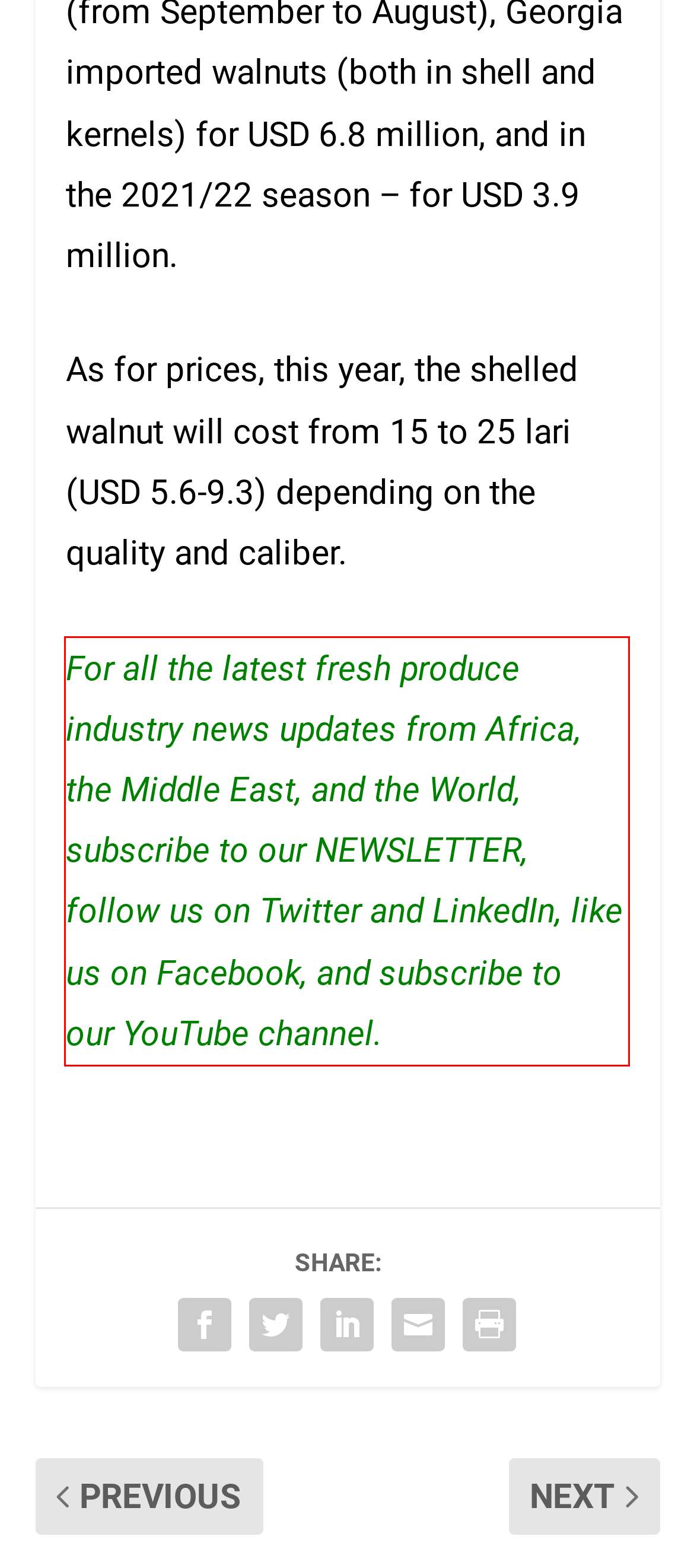From the given screenshot of a webpage, identify the red bounding box and extract the text content within it.

For all the latest fresh produce industry news updates from Africa, the Middle East, and the World, subscribe to our NEWSLETTER, follow us on Twitter and LinkedIn, like us on Facebook, and subscribe to our YouTube channel.